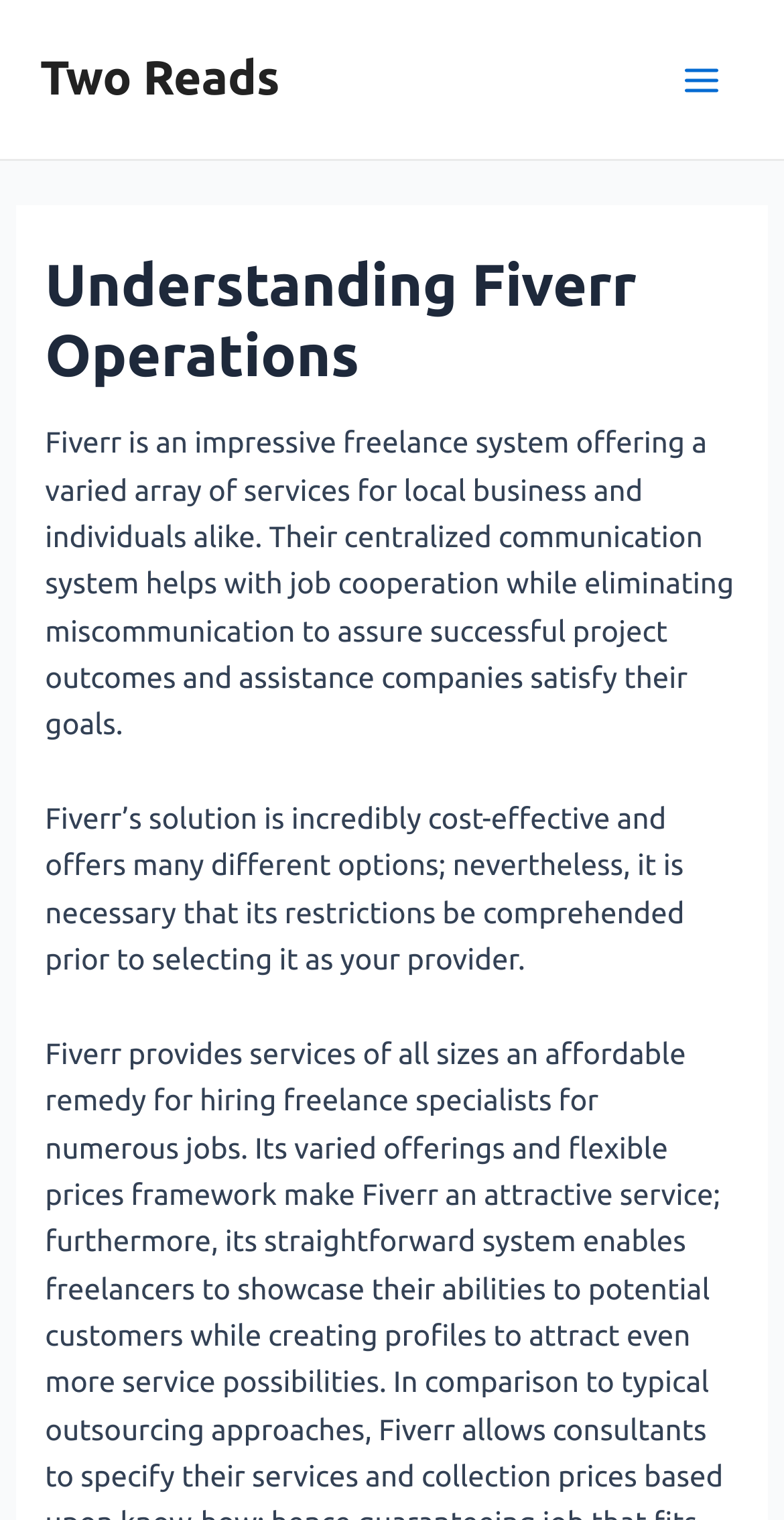What is the name of the freelance system described?
Provide a well-explained and detailed answer to the question.

The question asks for the name of the freelance system described in the webpage. By reading the StaticText element 'Fiverr is an impressive freelance system offering a varied array of services for local business and individuals alike.', we can infer that the name of the freelance system is Fiverr.